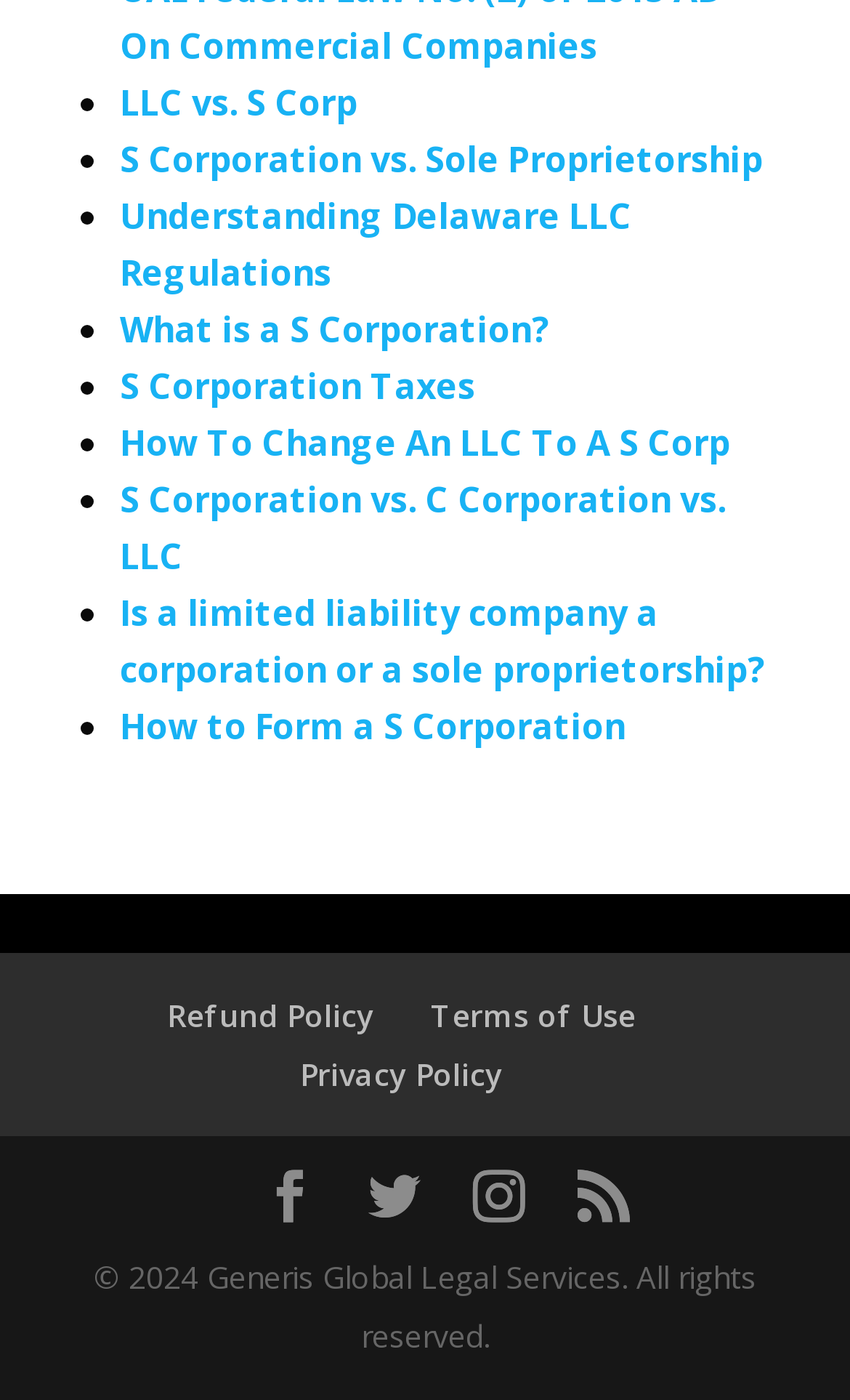Please find the bounding box for the UI element described by: "Privacy Policy".

[0.353, 0.752, 0.591, 0.782]